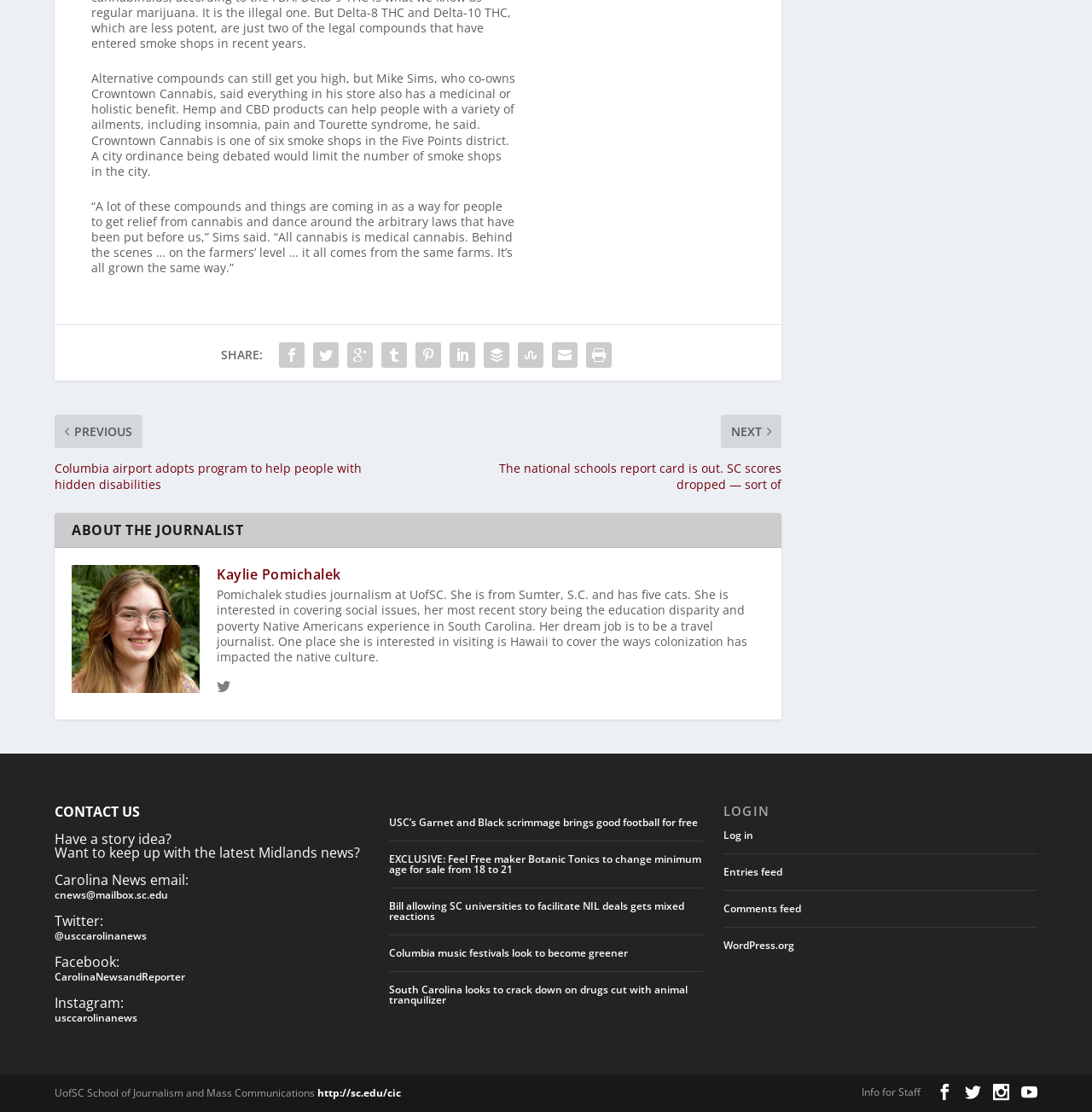Using the information in the image, give a comprehensive answer to the question: 
What is the topic of Kaylie Pomichalek's recent story?

According to Kaylie Pomichalek's bio, her recent story covers the education disparity and poverty experienced by Native Americans in South Carolina.